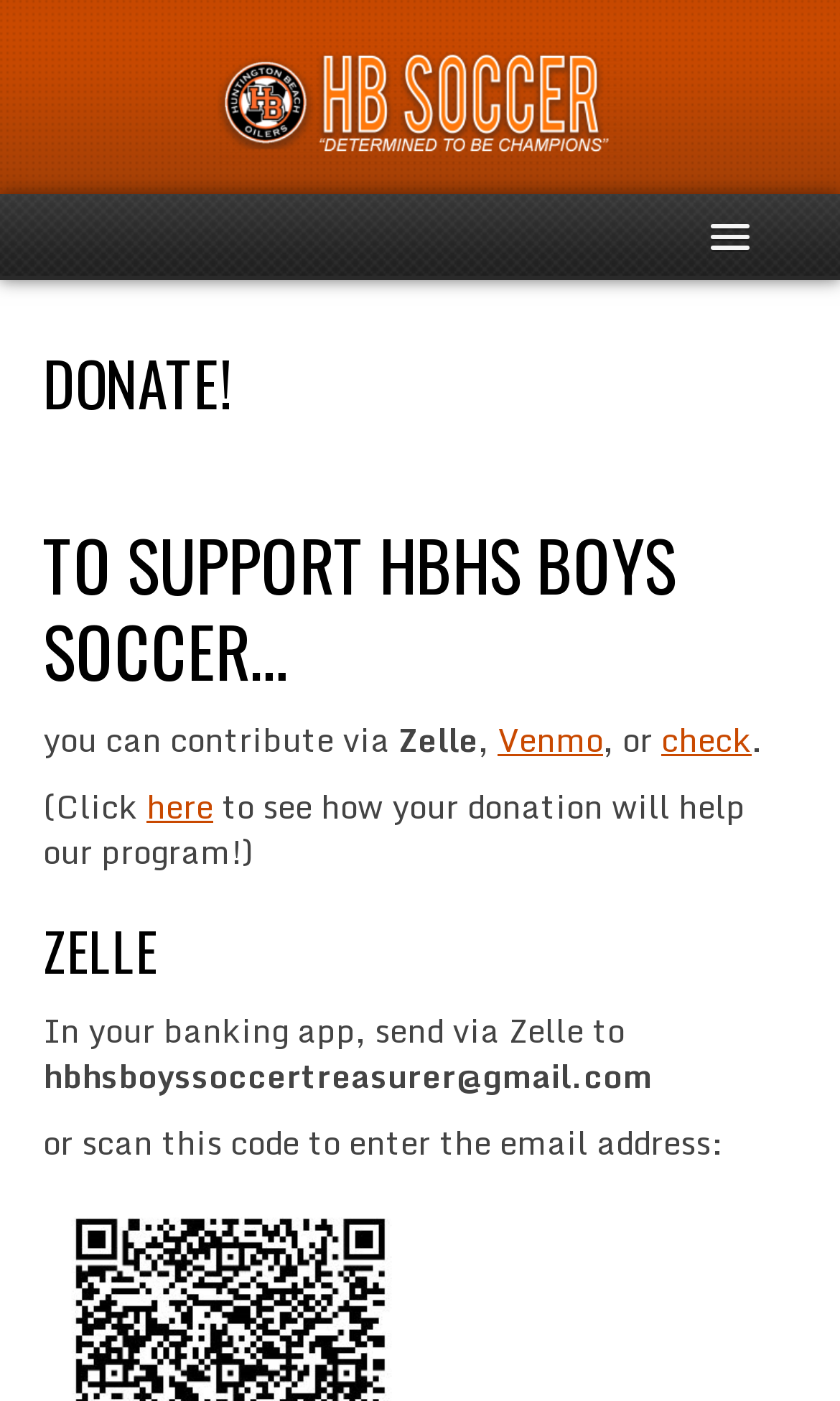Create an elaborate caption that covers all aspects of the webpage.

The webpage is about Huntington Beach Soccer, with a focus on donating to support the HBHS Boys Soccer program. At the top, there is a logo image of Huntington Beach Soccer, accompanied by a link to the organization's homepage. Below the logo, there is a navigation menu with links to various pages, including HOME, SCHEDULE, ROSTER, TEAM NEWS, PHOTO GALLERY, SUMMER CAMP-2024, HBHS ALL TURF TOURNAMENT, MAP, BOOSTER CLUB, and CONTACT.

The main content of the page is divided into sections. The first section has a heading "DONATE!" and explains that donations can be made to support the HBHS Boys Soccer program. Below this heading, there is a paragraph of text describing how to contribute via Zelle, Venmo, or check. There is also a link to click for more information on how the donation will help the program.

The next section has a heading "ZELLE" and provides instructions on how to send donations via Zelle, including the email address to use. There is also a QR code that can be scanned to enter the email address.

Throughout the page, there are a total of 11 links, 2 headings, 9 static text elements, and 1 image. The layout is organized, with clear headings and concise text, making it easy to navigate and understand the content.